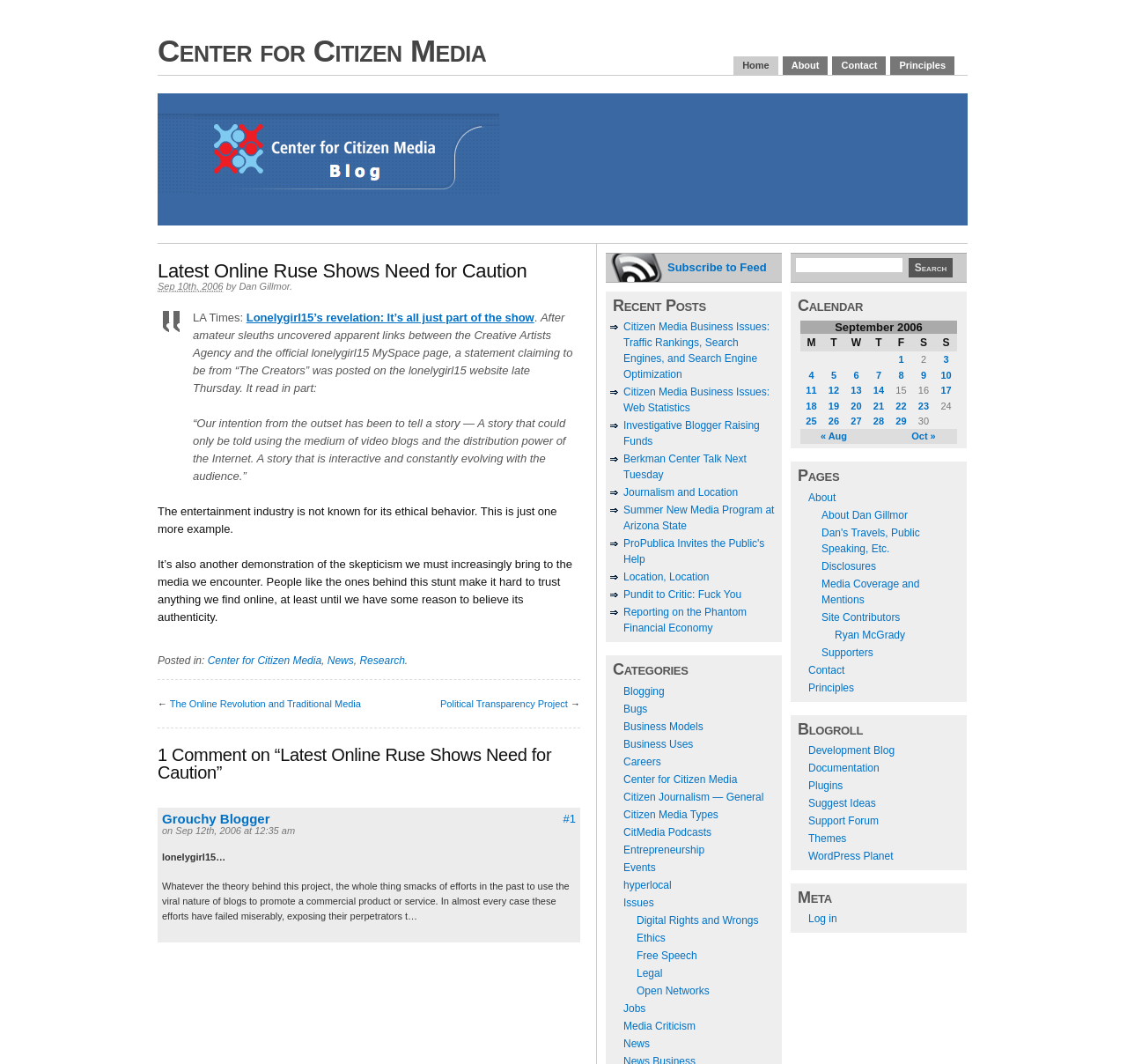Please specify the bounding box coordinates of the clickable region necessary for completing the following instruction: "View the 'Latest Online Ruse Shows Need for Caution' post". The coordinates must consist of four float numbers between 0 and 1, i.e., [left, top, right, bottom].

[0.14, 0.246, 0.515, 0.264]